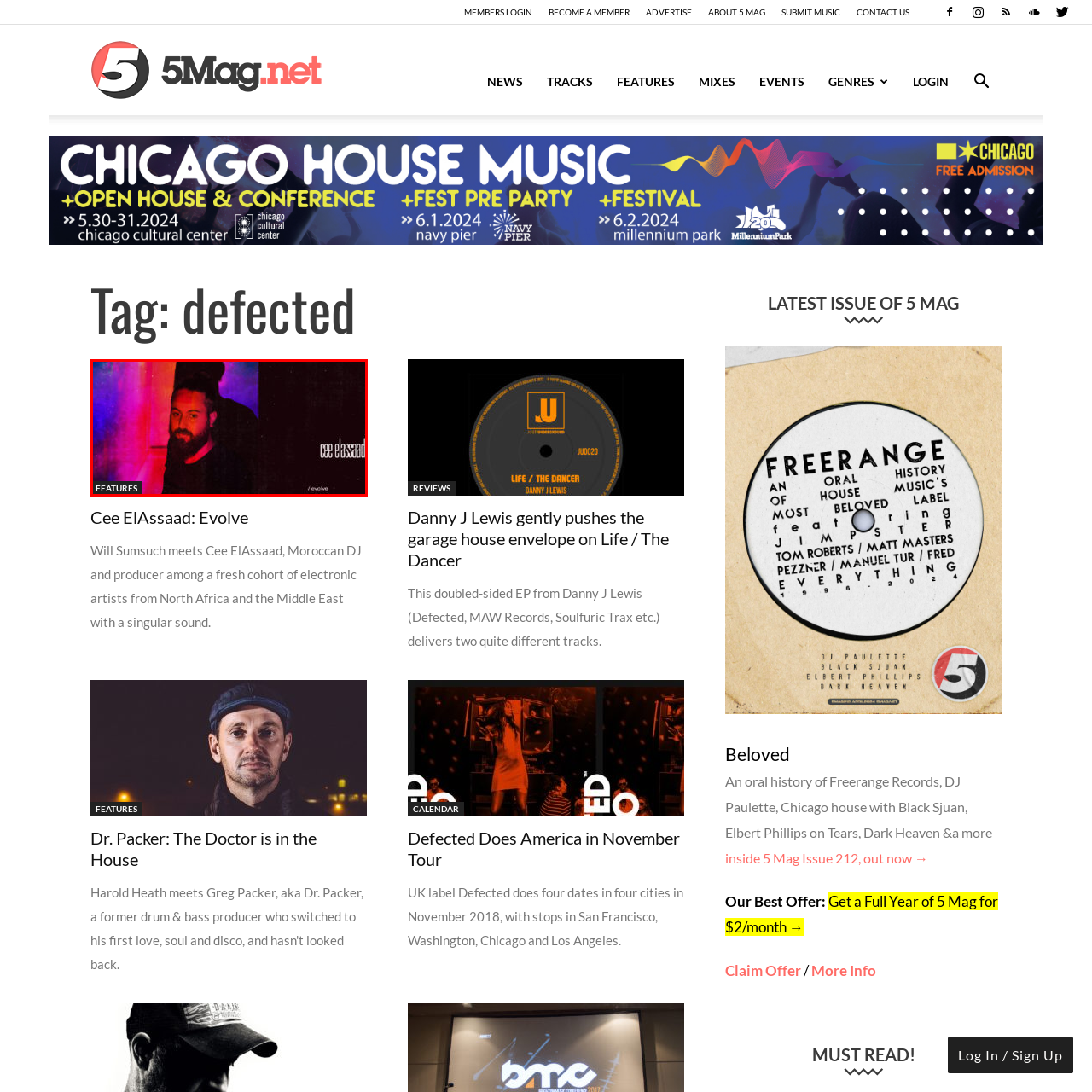Direct your attention to the red-bounded image and answer the question with a single word or phrase:
What region does the article focus on in terms of electronic music?

North Africa and the Middle East